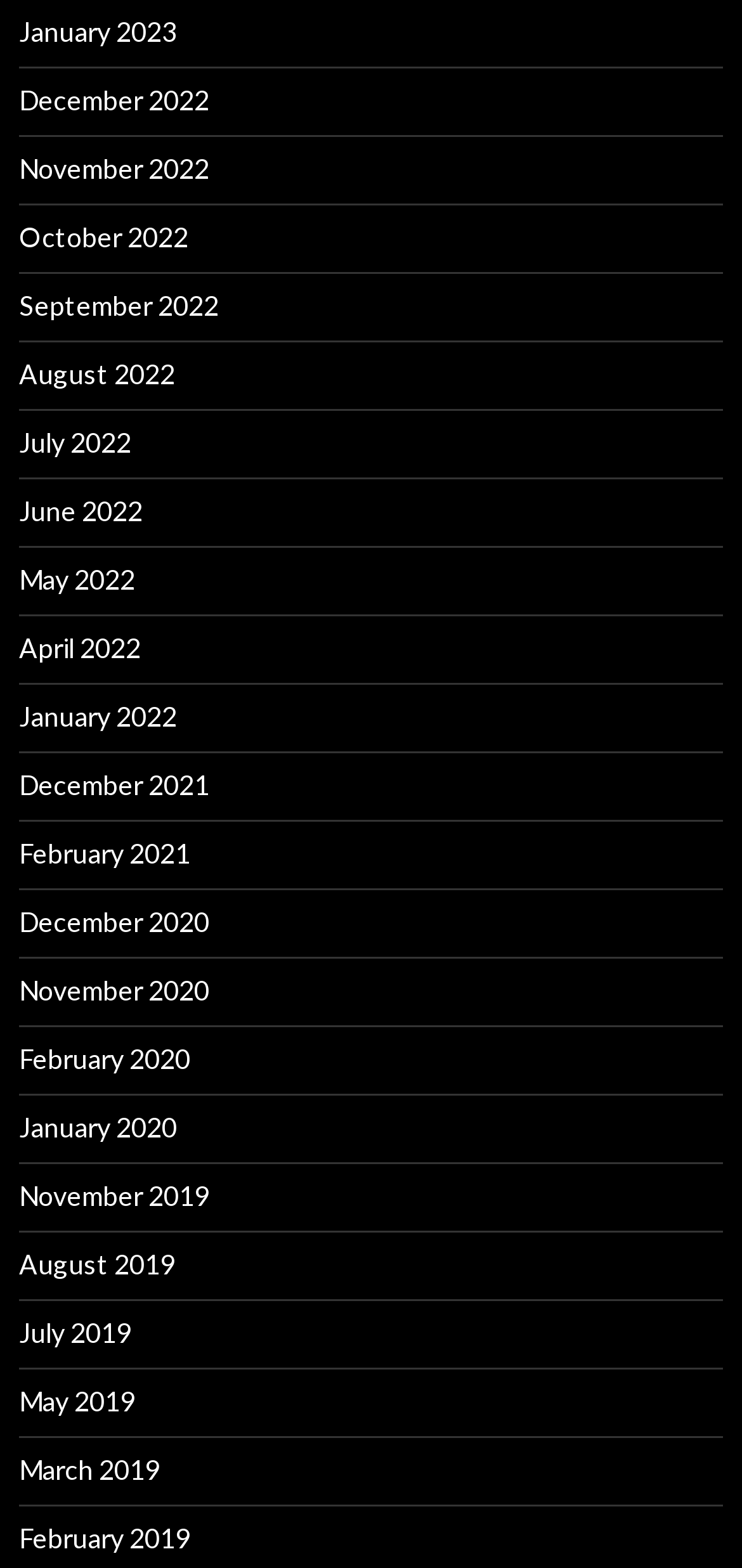Determine the bounding box coordinates for the UI element described. Format the coordinates as (top-left x, top-left y, bottom-right x, bottom-right y) and ensure all values are between 0 and 1. Element description: February 2019

[0.026, 0.97, 0.256, 0.99]